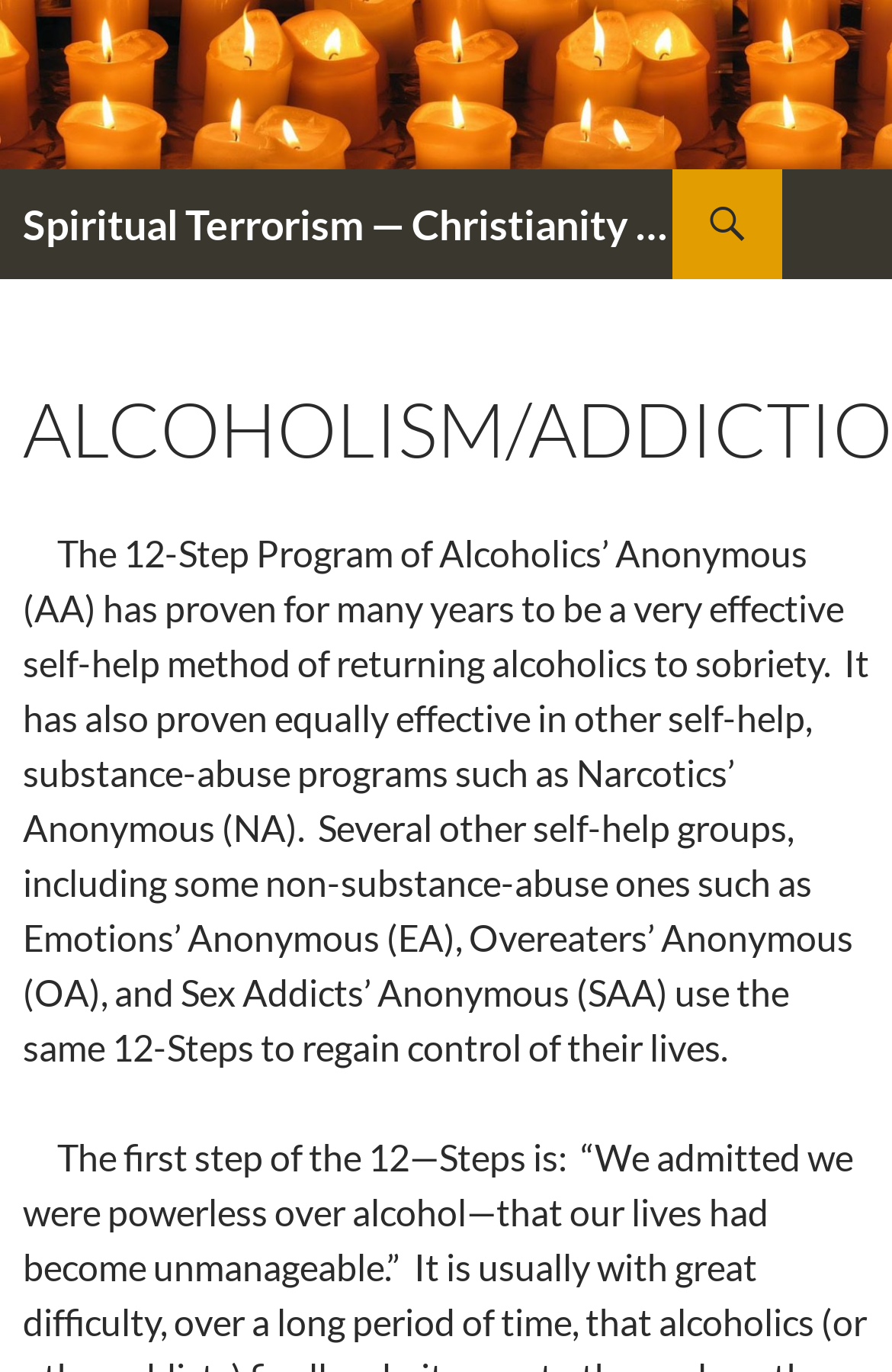Please give a succinct answer to the question in one word or phrase:
What other self-help groups use the 12-Steps?

NA, EA, OA, SAA